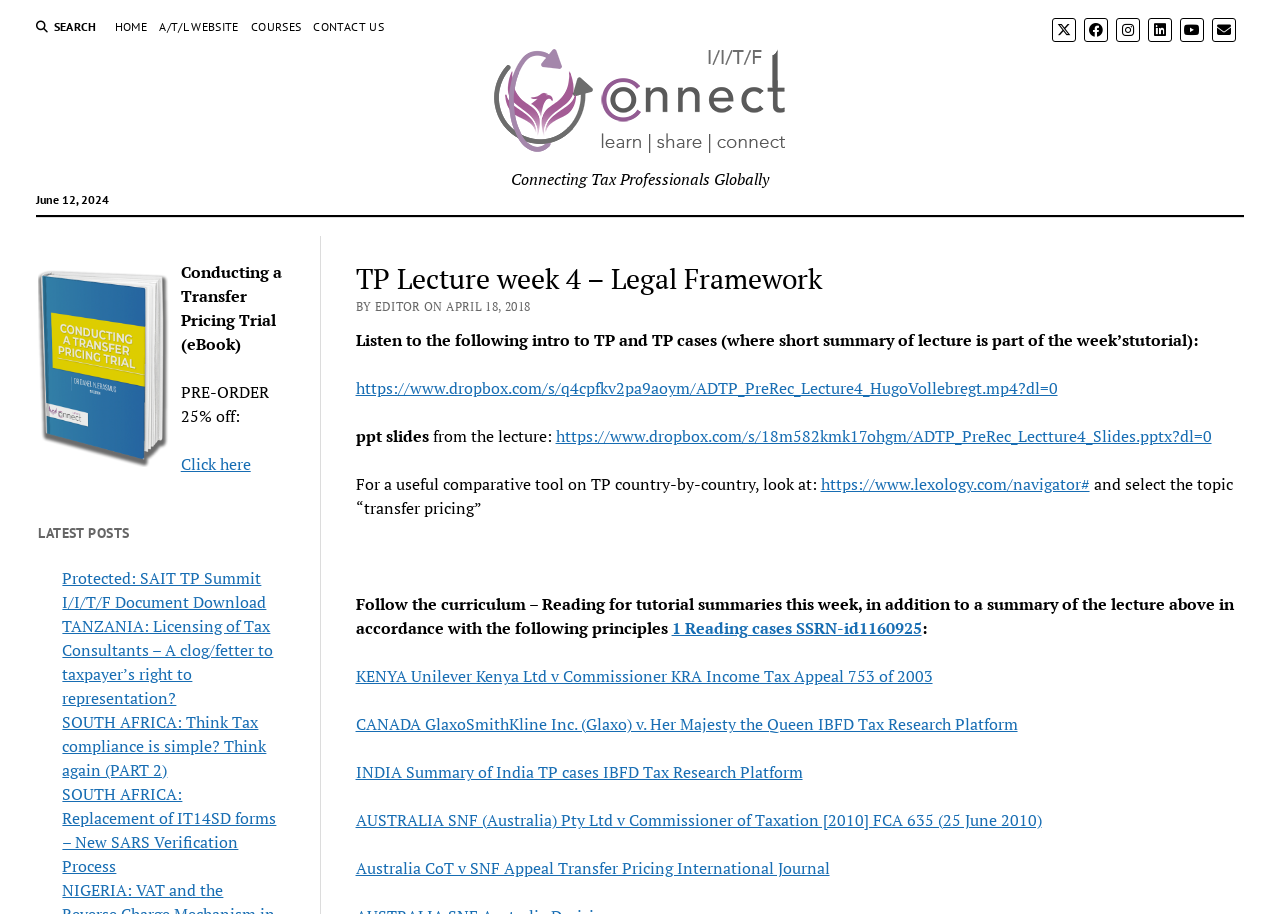How many links are there in the 'LATEST POSTS' section? Analyze the screenshot and reply with just one word or a short phrase.

4